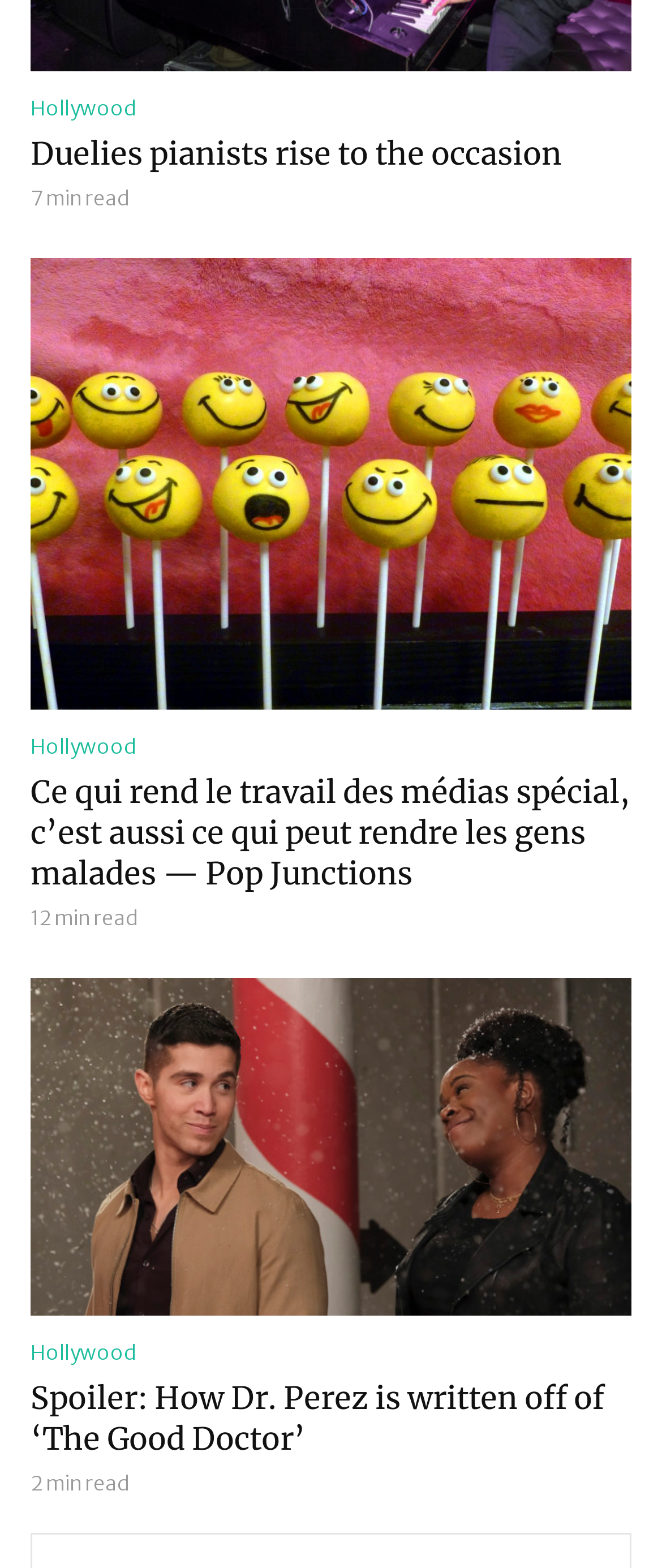Kindly determine the bounding box coordinates for the area that needs to be clicked to execute this instruction: "Visit the page 'Ce qui rend le travail des médias spécial, c’est aussi ce qui peut rendre les gens malades — Pop Junctions'".

[0.046, 0.492, 0.954, 0.57]